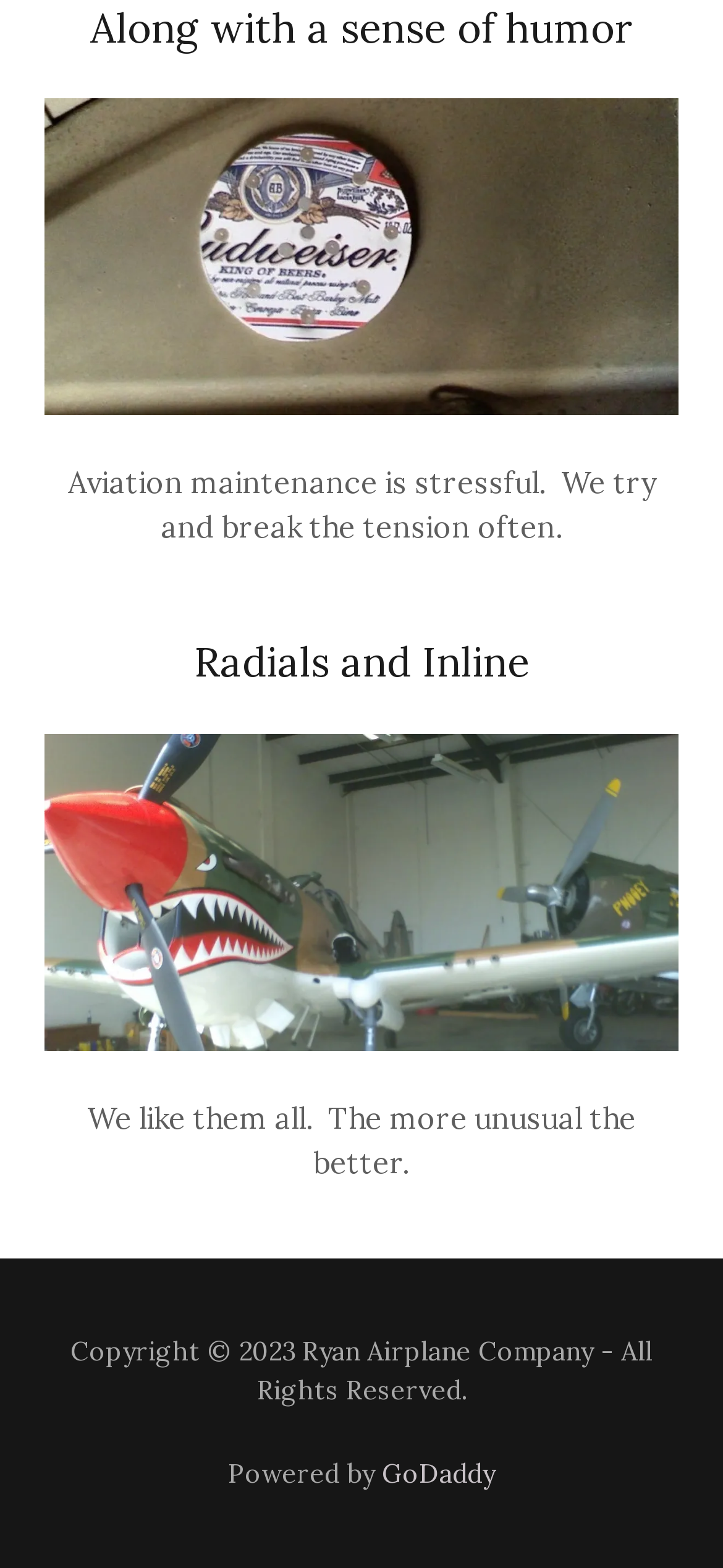What is the company's attitude towards unusual engines?
Look at the image and respond with a one-word or short-phrase answer.

They like them